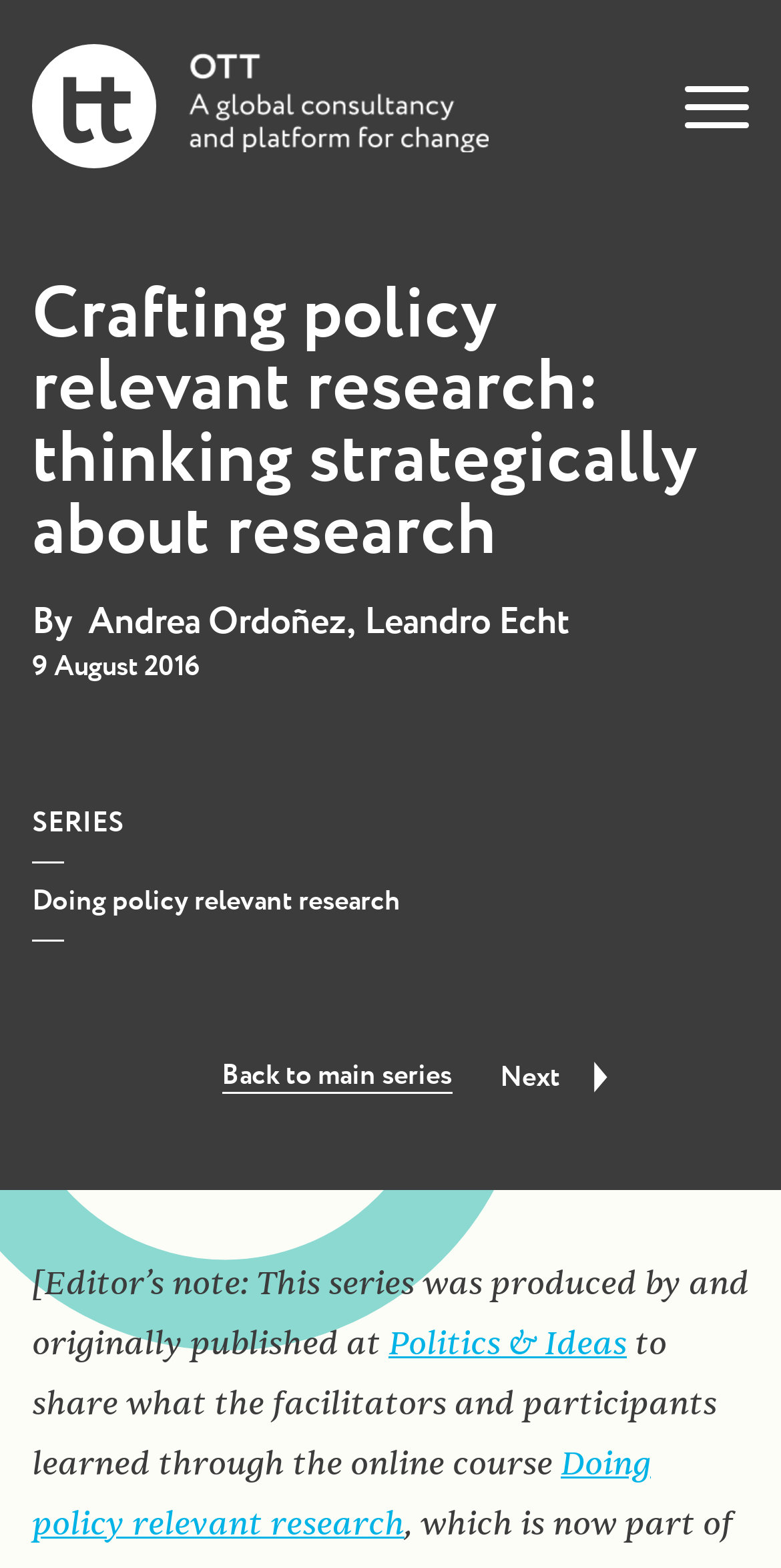Determine the main text heading of the webpage and provide its content.

Crafting policy relevant research: thinking strategically about research